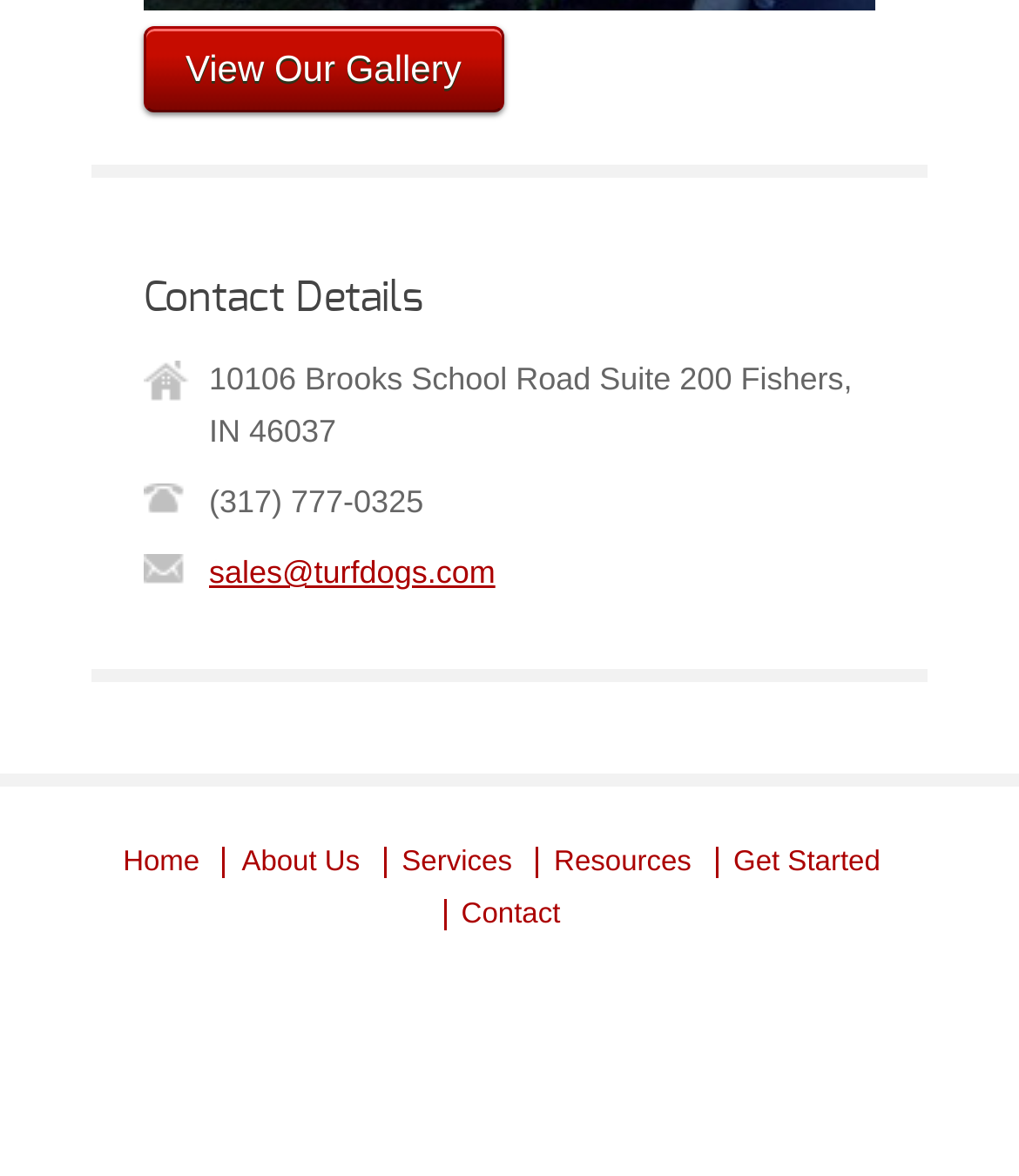How many links are in the footer section?
Kindly answer the question with as much detail as you can.

I counted the links in the footer section, which are 'Home', 'About Us', 'Services', 'Resources', 'Get Started', and 'Contact', and found that there are 6 links in total.